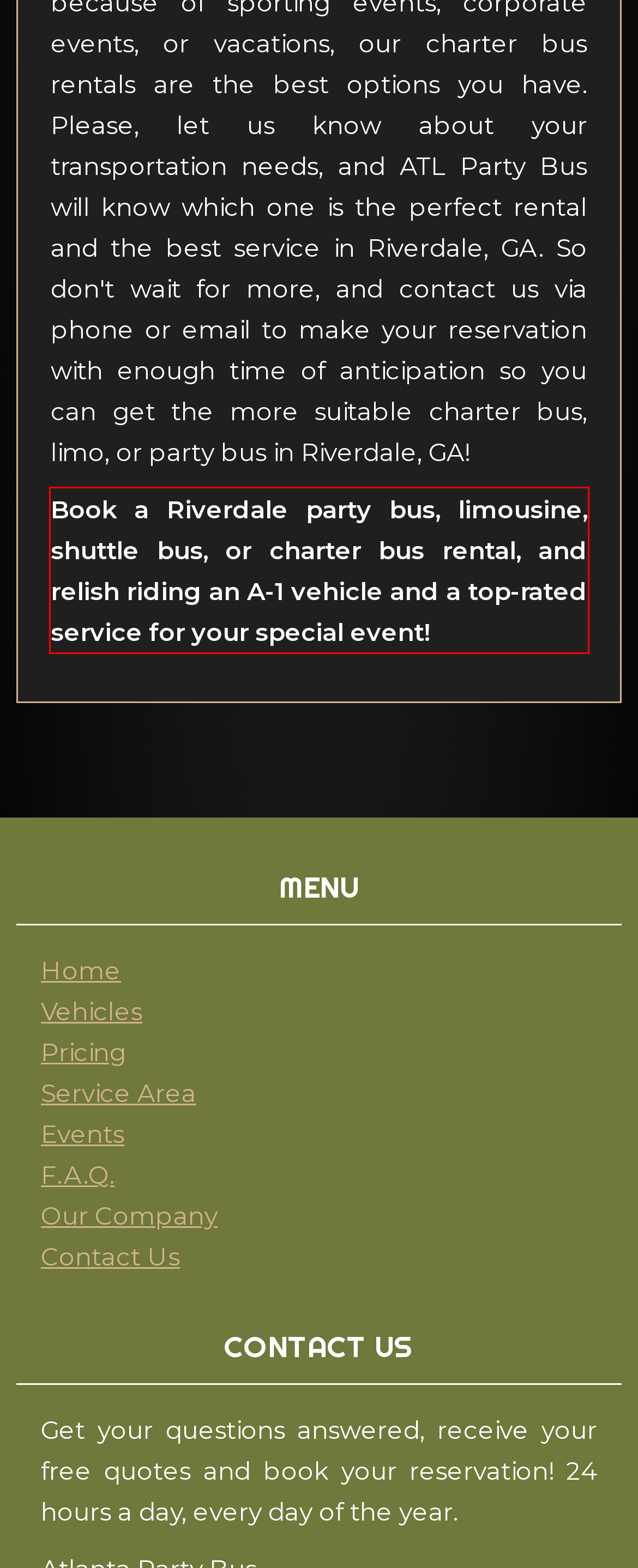Examine the webpage screenshot, find the red bounding box, and extract the text content within this marked area.

Book a Riverdale party bus, limousine, shuttle bus, or charter bus rental, and relish riding an A-1 vehicle and a top-rated service for your special event!